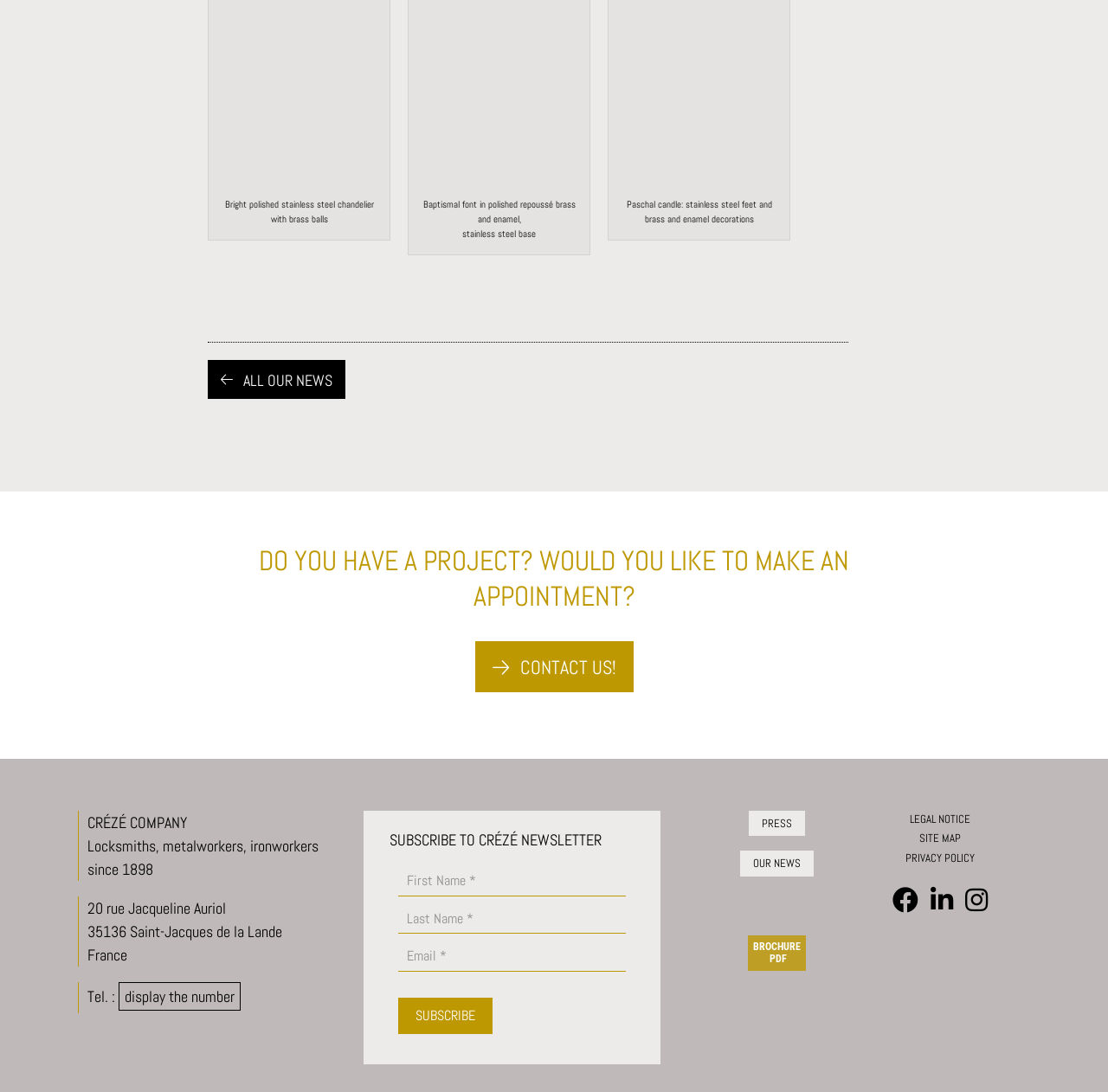Please provide the bounding box coordinates for the element that needs to be clicked to perform the instruction: "Read the legal notice". The coordinates must consist of four float numbers between 0 and 1, formatted as [left, top, right, bottom].

[0.821, 0.743, 0.875, 0.756]